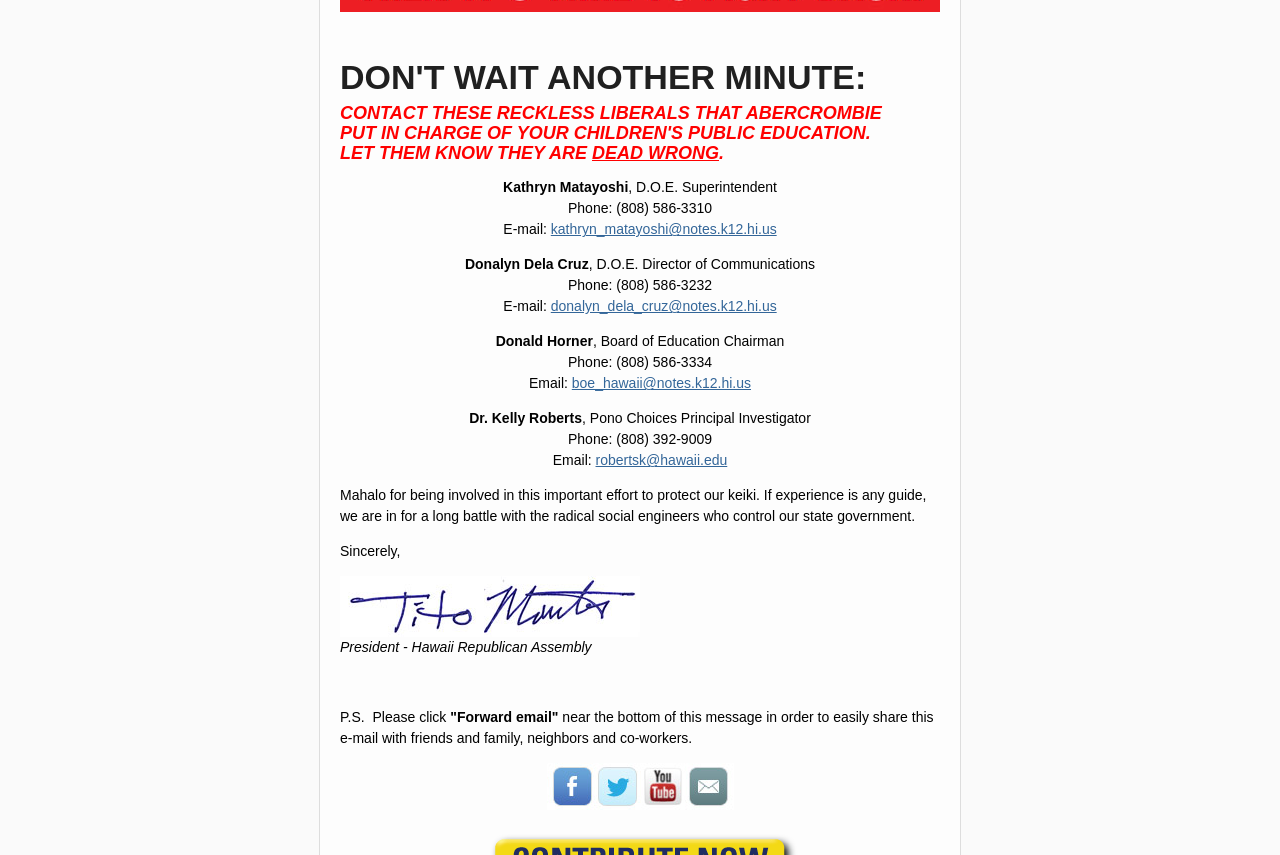What is the email address of Dr. Kelly Roberts?
Based on the screenshot, respond with a single word or phrase.

robertsk@hawaii.edu